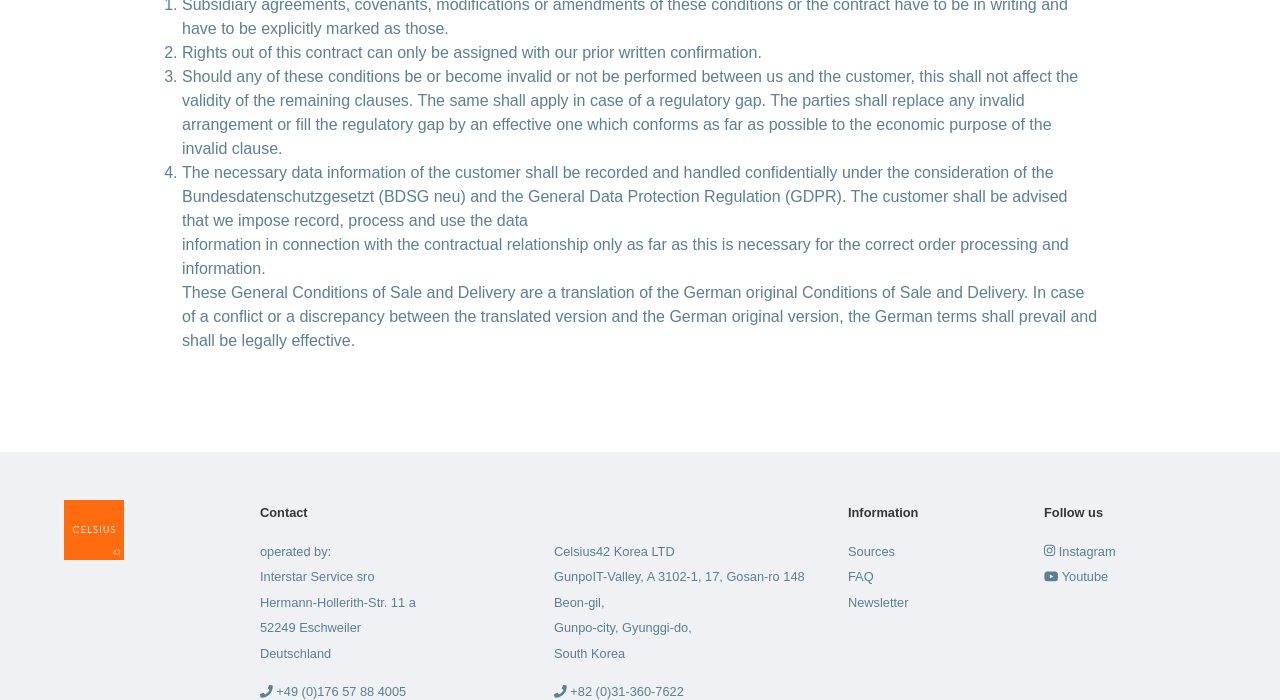What is the purpose of recording customer data?
Give a detailed response to the question by analyzing the screenshot.

According to the webpage, the necessary data information of the customer shall be recorded and handled confidentially under the consideration of the Bundesdatenschutzgesetzt (BDSG neu) and the General Data Protection Regulation (GDPR). The customer shall be advised that we impose record, process and use the data information in connection with the contractual relationship only as far as this is necessary for the correct order processing and information.